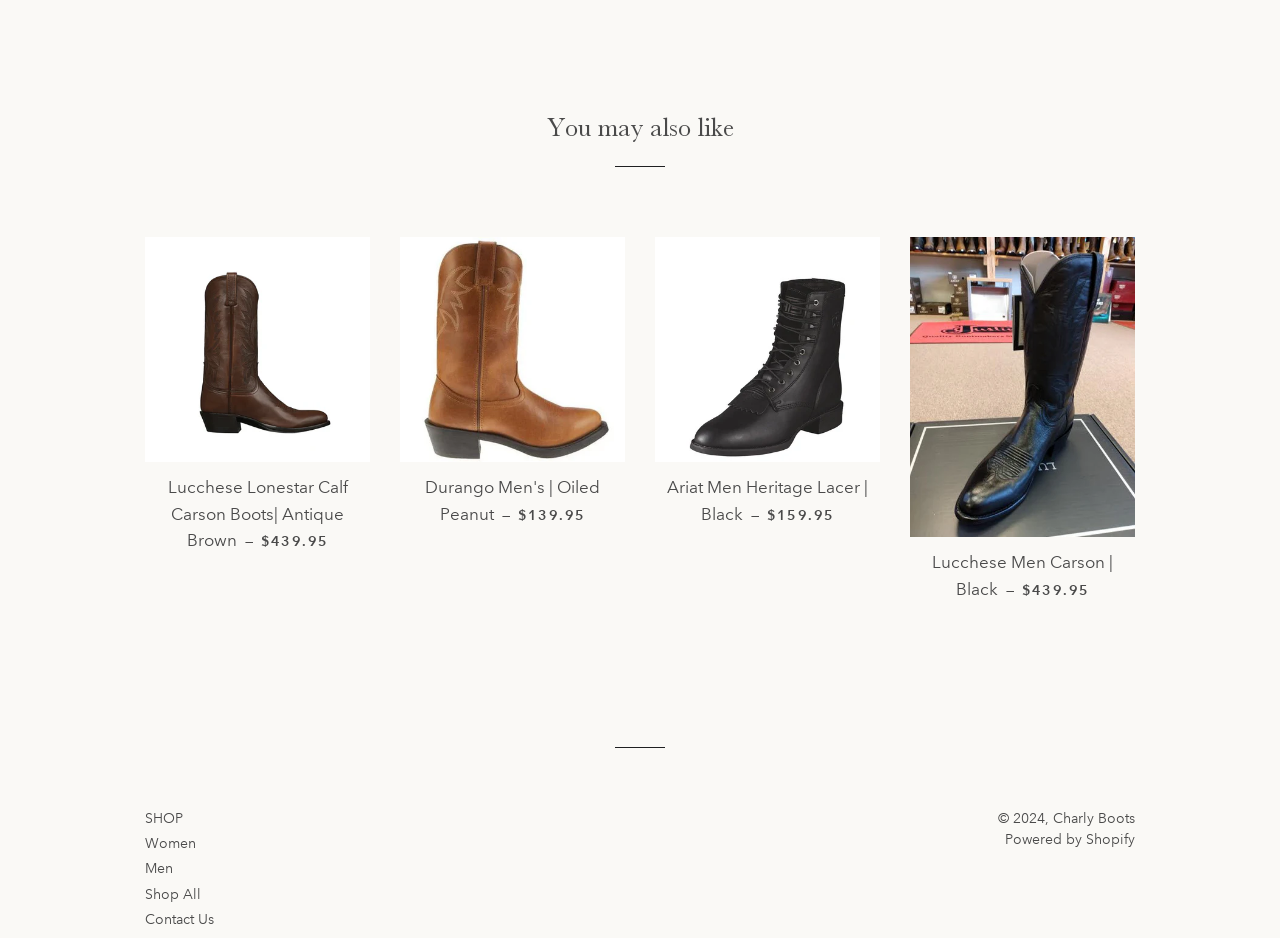Show the bounding box coordinates for the element that needs to be clicked to execute the following instruction: "Go to SHOP". Provide the coordinates in the form of four float numbers between 0 and 1, i.e., [left, top, right, bottom].

[0.113, 0.862, 0.143, 0.881]